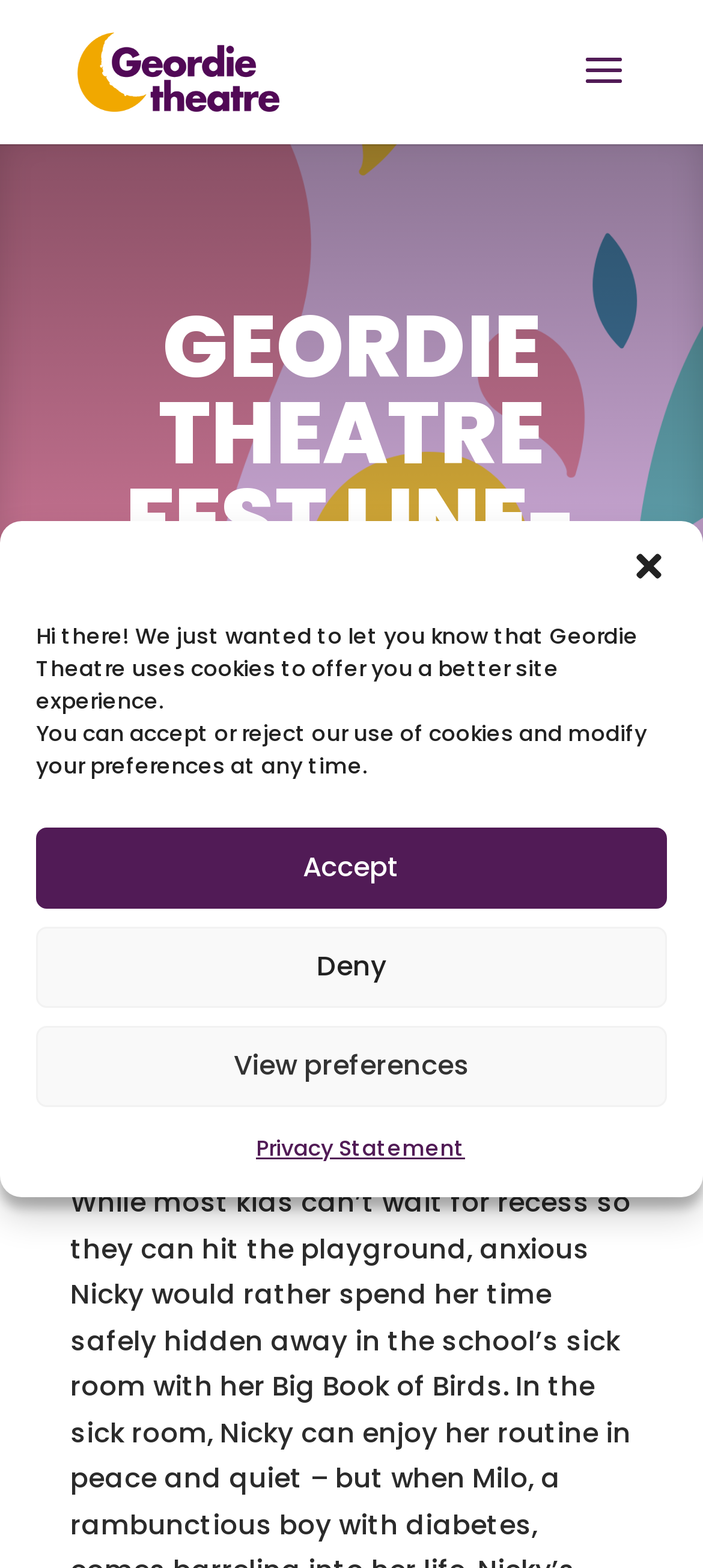Elaborate on the information and visuals displayed on the webpage.

The webpage is about Geordie Theatre Festival (GTF) 2023, specifically showcasing the current show. At the top, there is a logo or image of Geordie Programs, accompanied by a link to Geordie Programs. 

Below the logo, there is a prominent heading "GEORDIE THEATRE FEST LINE-UP" that spans across the page. 

Further down, there is another heading "What If" that is positioned below the previous heading. 

A dialog box for managing cookie consent is displayed, which takes up most of the page. The dialog box has a close button at the top right corner. Inside the dialog box, there is a message explaining the use of cookies on the website, followed by three buttons: "Accept", "Deny", and "View preferences". Below these buttons, there is a link to the "Privacy Statement".